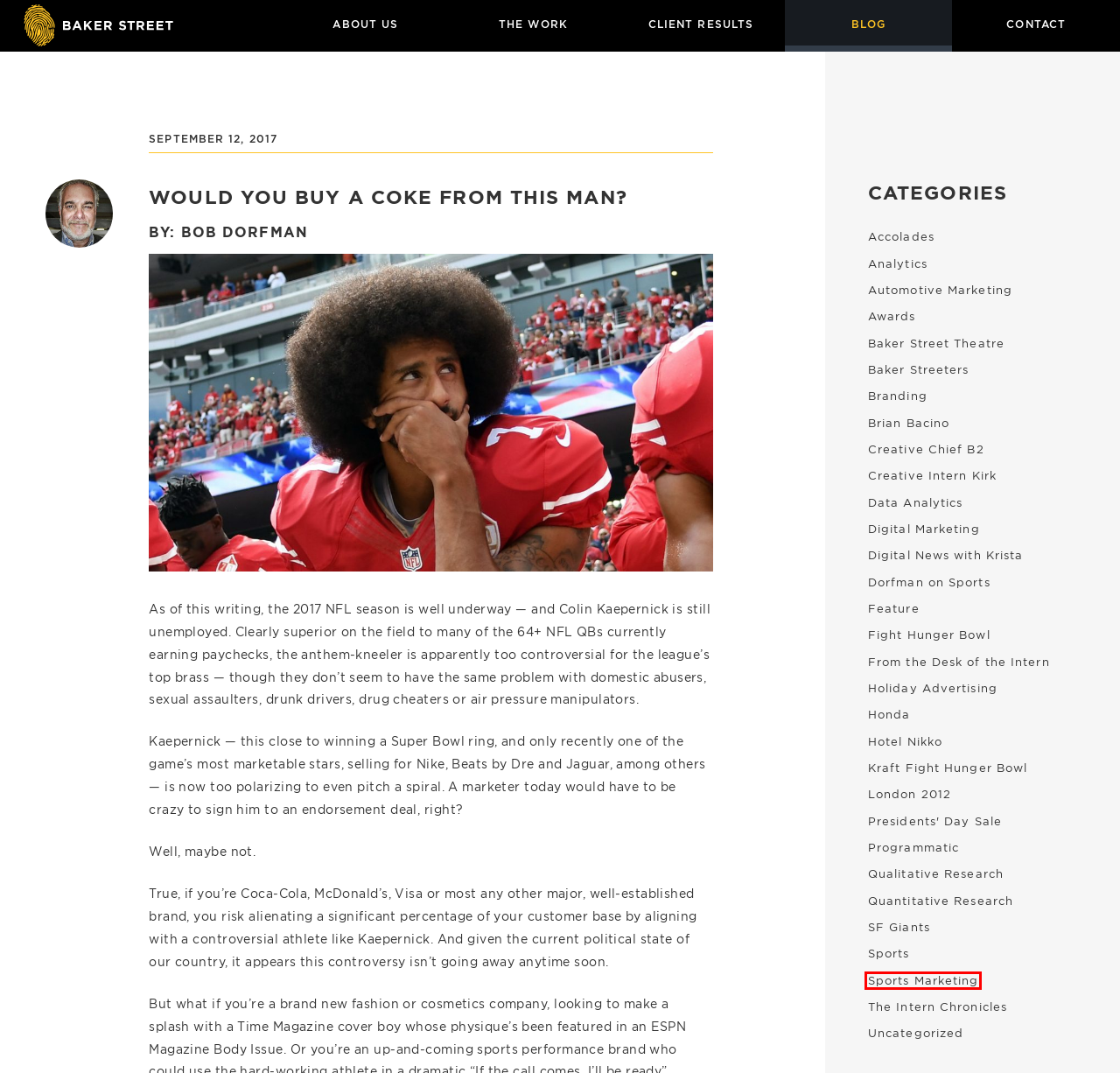Observe the provided screenshot of a webpage with a red bounding box around a specific UI element. Choose the webpage description that best fits the new webpage after you click on the highlighted element. These are your options:
A. Qualitative Research Archives - Baker Street
B. From the Desk of the Intern Archives - Baker Street
C. Digital Marketing Archives - Baker Street
D. Creative Chief B2 Archives - Baker Street
E. Creative Intern Kirk Archives - Baker Street
F. The Intern Chronicles Archives - Baker Street
G. Sports Marketing Archives - Baker Street
H. Would you buy a Coke from this Man? - Baker Street

G